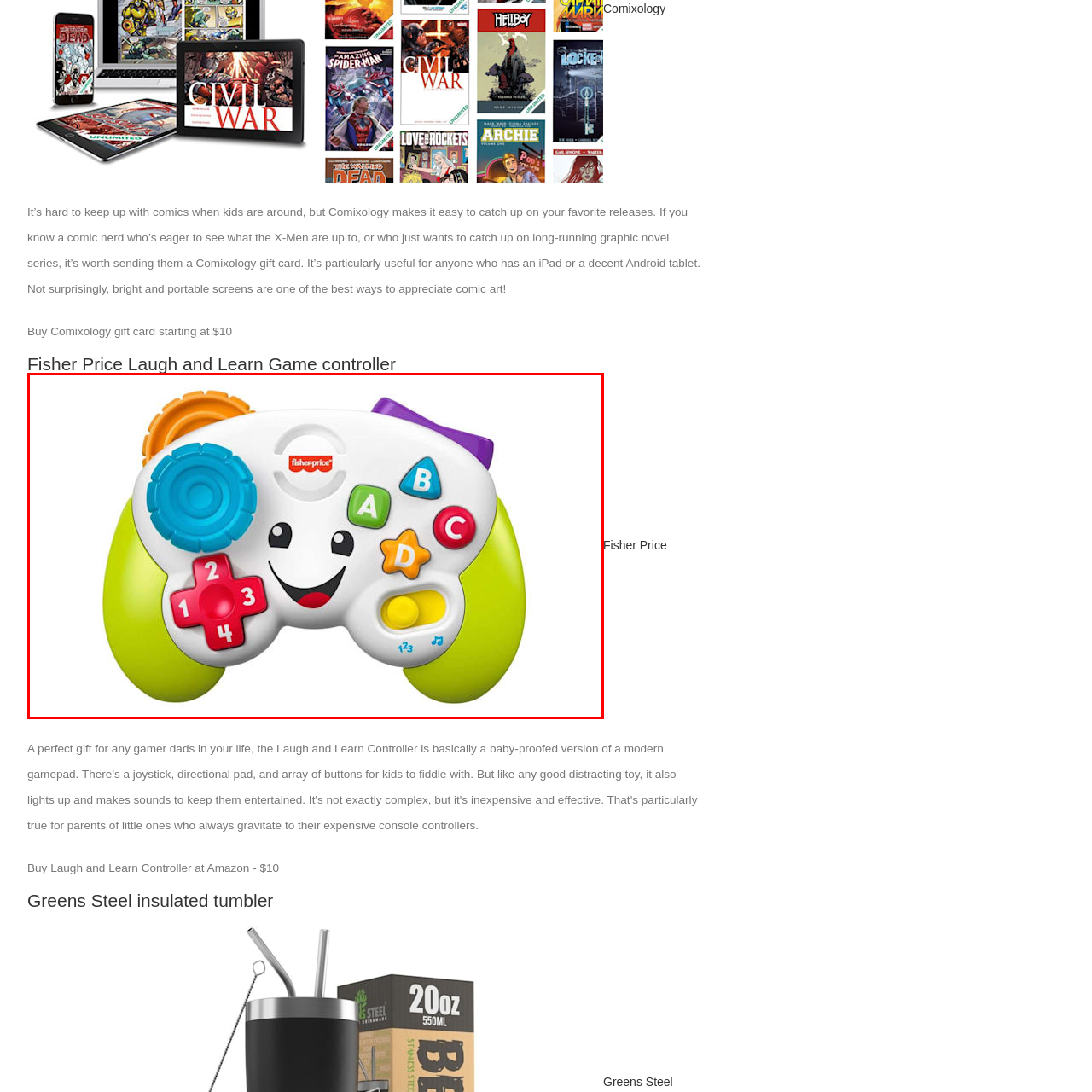What is the color of the rotating dial on the toy?
Examine the image outlined by the red bounding box and answer the question with as much detail as possible.

The caption specifically mentions a 'rotating blue dial' as one of the features of the toy, indicating that the dial is blue in color.